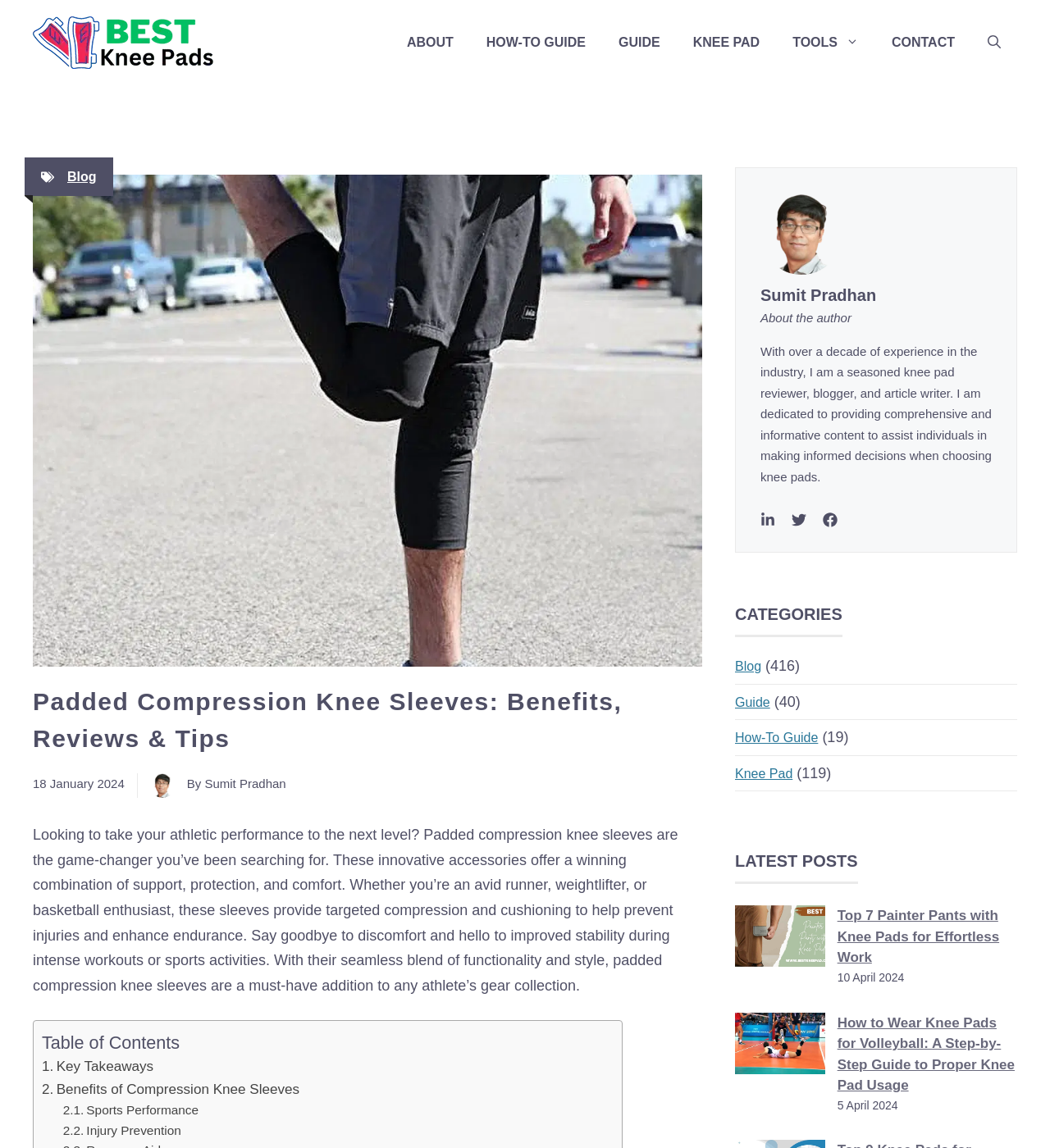What is the date of the latest post?
Carefully analyze the image and provide a thorough answer to the question.

The latest post is 'Top 7 Painter Pants with Knee Pads for Effortless Work' and its date is mentioned as '10 April 2024'.